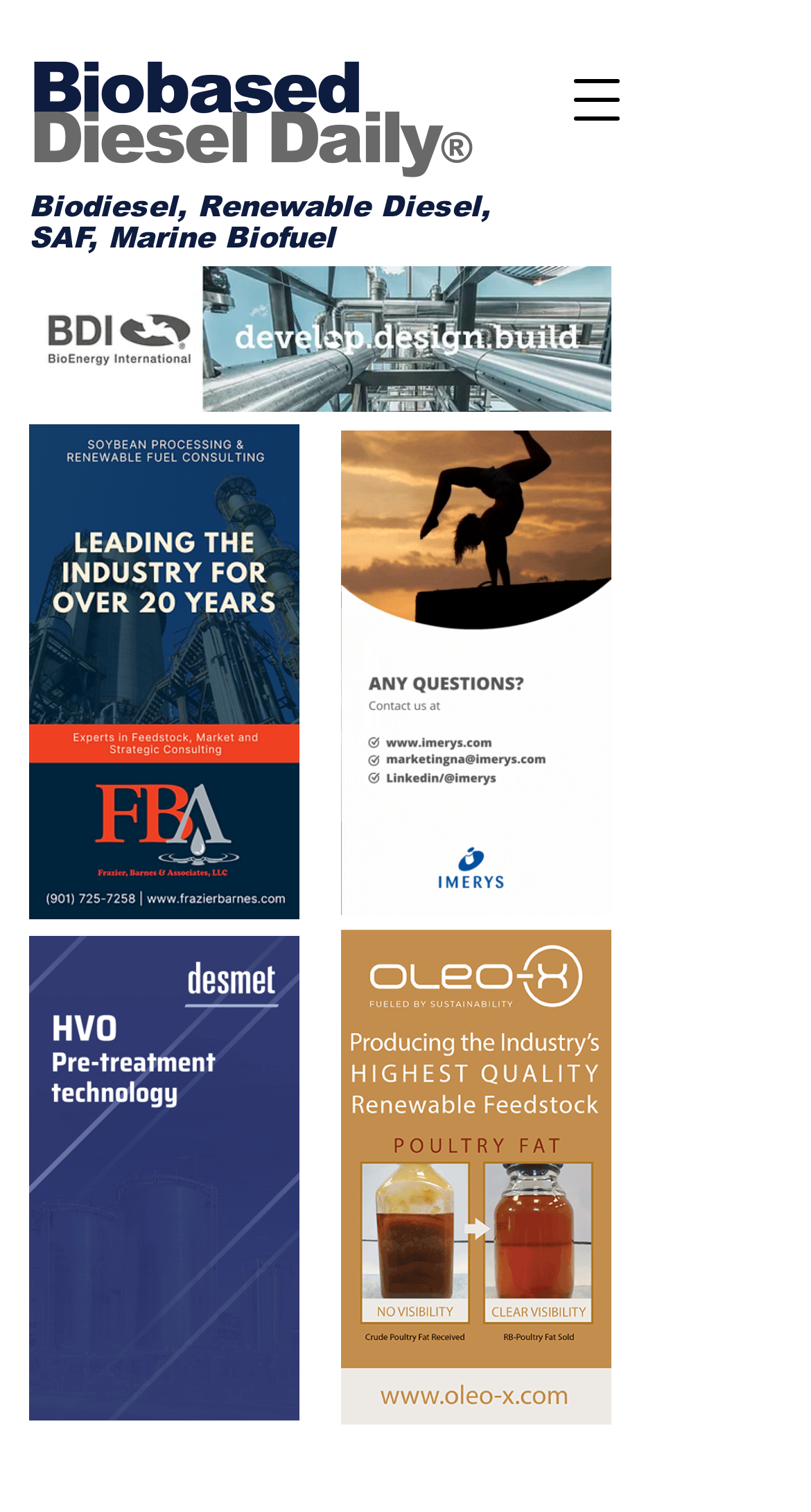Please give a concise answer to this question using a single word or phrase: 
What is the first link on the webpage?

Biobased